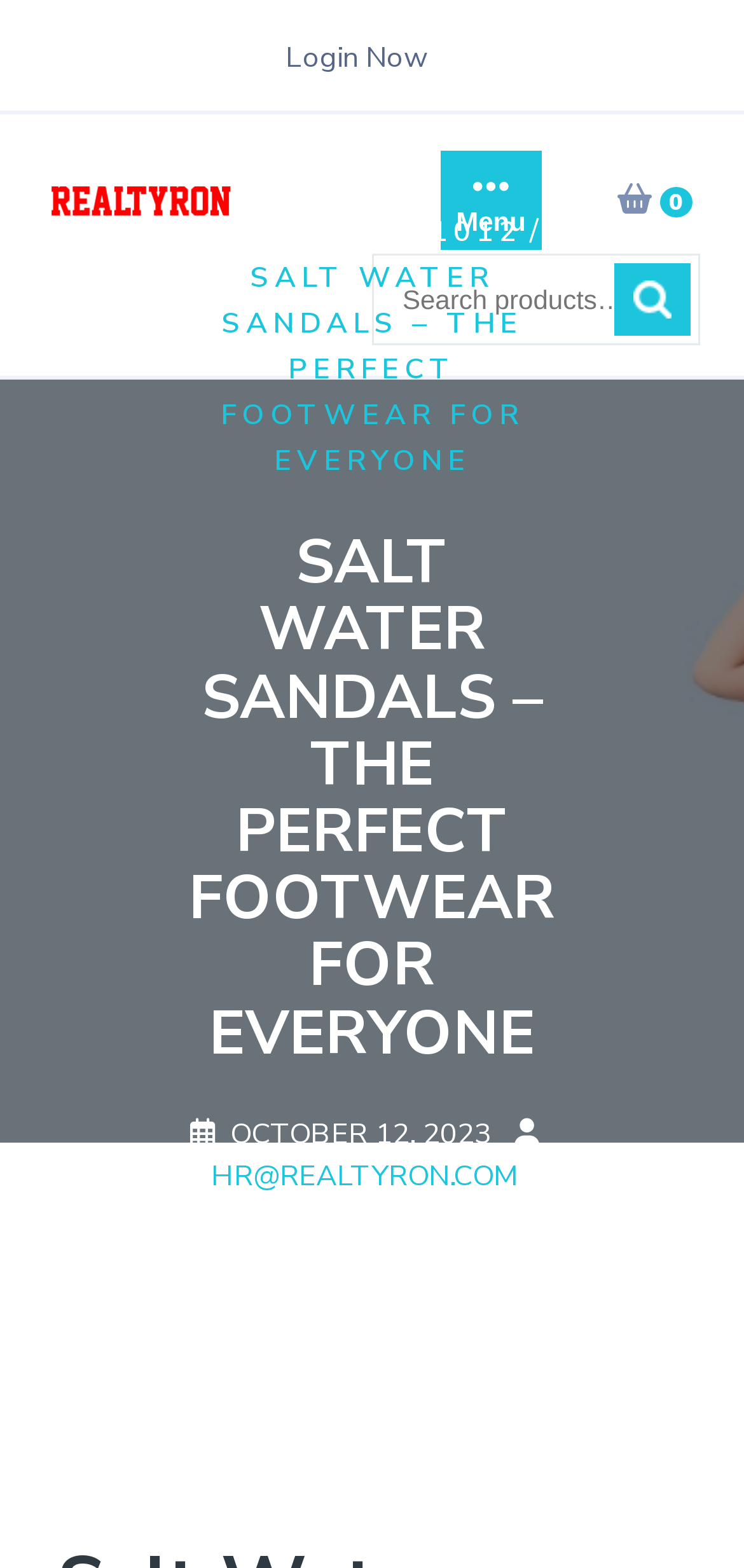What is the website's logo?
Answer the question in a detailed and comprehensive manner.

The website's logo is an image located at the top left corner of the webpage, with a bounding box coordinate of [0.059, 0.116, 0.421, 0.142]. The logo is an image with the text 'realtyron'.